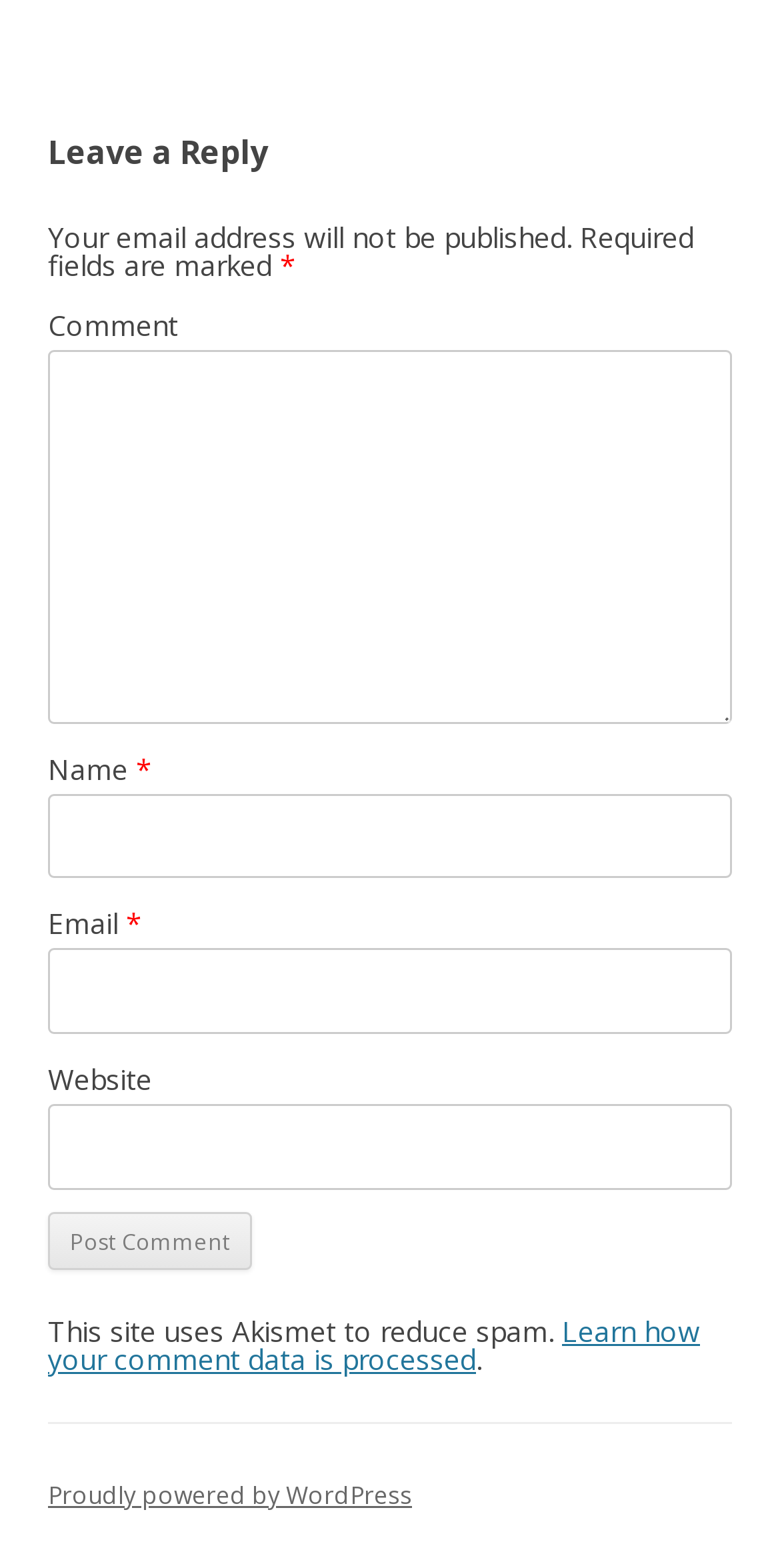What is the function of the 'Post Comment' button?
Based on the image, answer the question with as much detail as possible.

The button element with OCR text 'Post Comment' is likely used to submit a comment to the website, allowing users to post their comments after filling out the required fields.